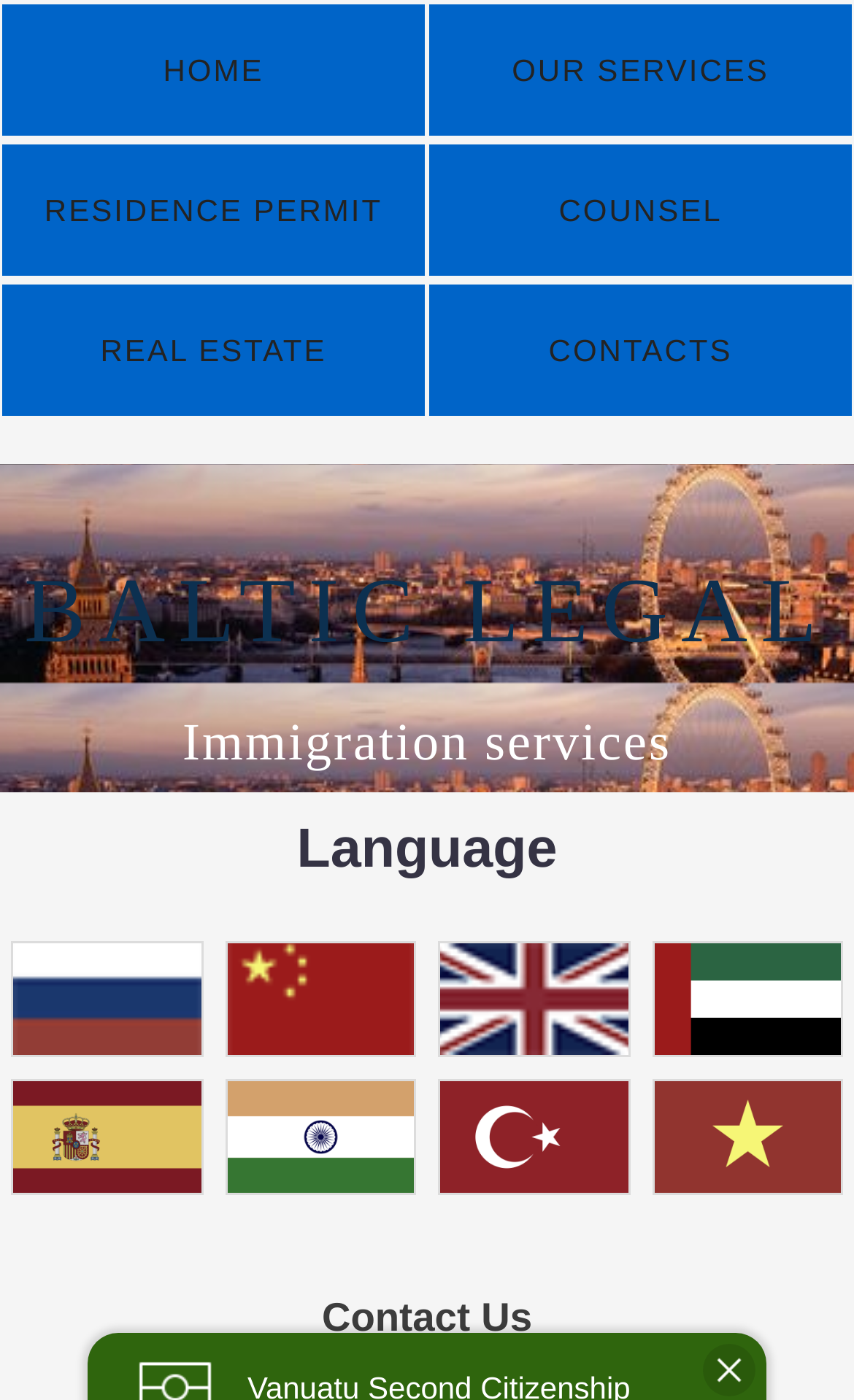Please find the bounding box coordinates of the element that must be clicked to perform the given instruction: "Choose the 'Immigration Latvia, Europe in the English language' language option". The coordinates should be four float numbers from 0 to 1, i.e., [left, top, right, bottom].

[0.513, 0.672, 0.737, 0.755]